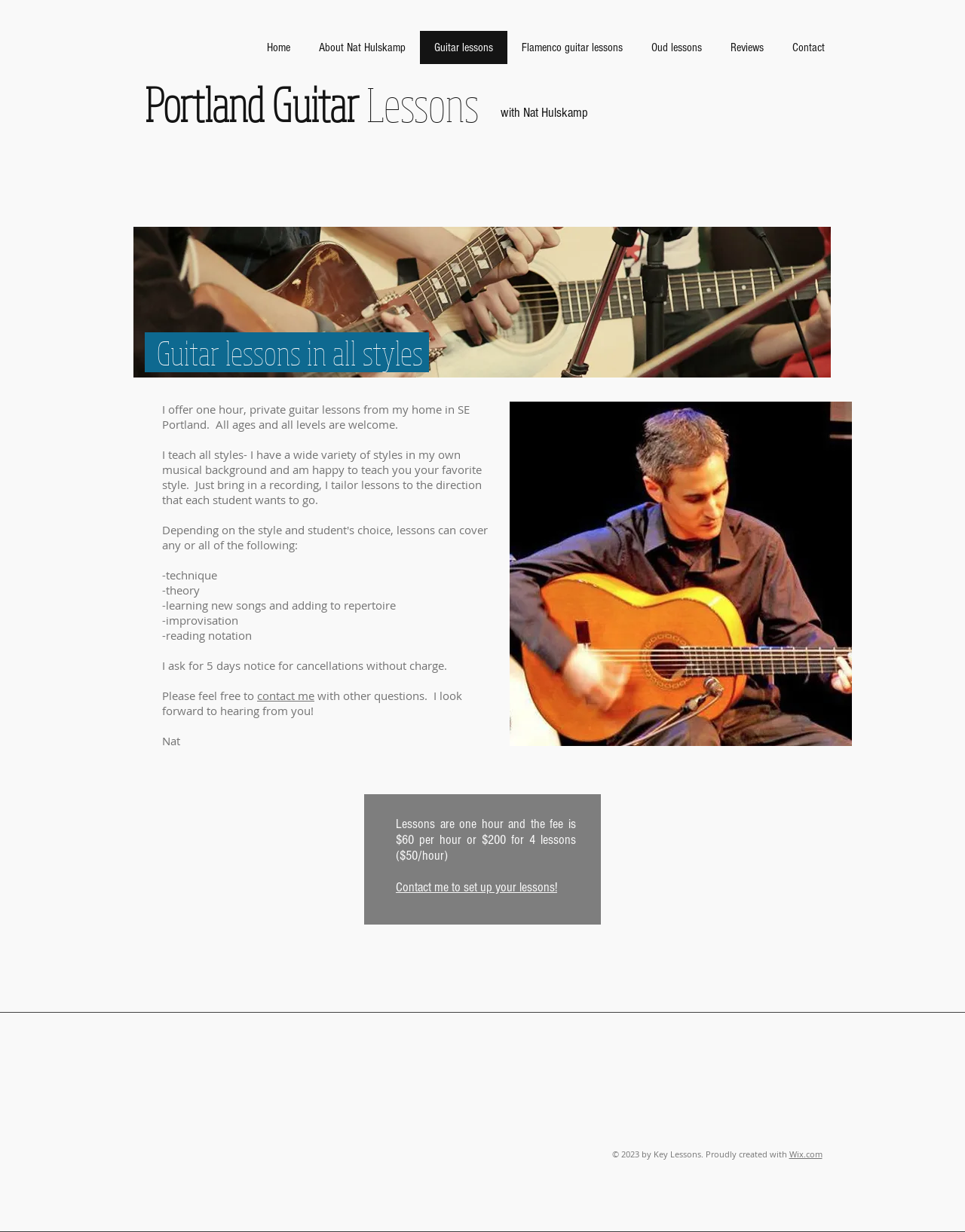Articulate a complete and detailed caption of the webpage elements.

This webpage is about guitar lessons offered by Nat Hulskamp in SE Portland. At the top, there is a navigation menu with links to different sections of the website, including "Home", "About Nat Hulskamp", "Guitar lessons", "Flamenco guitar lessons", "Oud lessons", "Reviews", and "Contact". 

Below the navigation menu, there is a heading that reads "Portland Guitar Lessons" with a link to the same title. Next to it, there is a text "with Nat Hulskamp". 

The main content of the webpage starts with a heading that says "Guitar lessons" followed by another heading that says "Guitar lessons in all styles". The text below explains that Nat Hulskamp offers one-hour private guitar lessons from his home in SE Portland, welcoming students of all ages and levels. He teaches various styles and tailors lessons to each student's direction. 

The webpage lists the areas of focus in guitar lessons, including technique, theory, learning new songs, improvisation, and reading notation. There is also a note about the cancellation policy, requiring 5 days' notice without charge. 

Further down, there is a call to action, encouraging visitors to contact Nat Hulskamp with questions. The webpage also displays the lesson fee, $60 per hour or $200 for 4 lessons, and invites visitors to set up their lessons. 

At the very bottom of the webpage, there is a copyright notice and a mention of the website's creator, Wix.com.